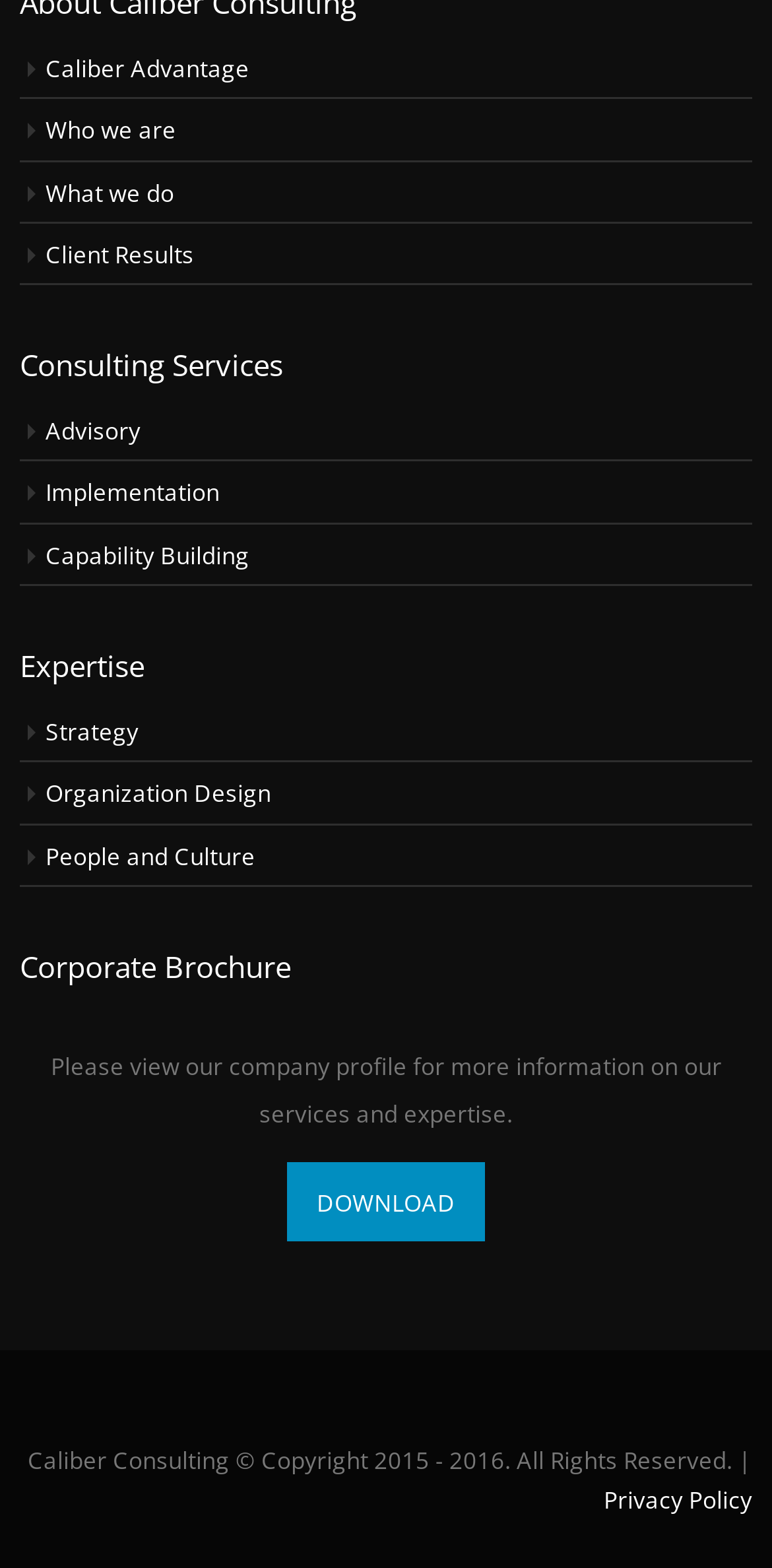Determine the bounding box coordinates of the clickable region to execute the instruction: "Click on Caliber Advantage". The coordinates should be four float numbers between 0 and 1, denoted as [left, top, right, bottom].

[0.059, 0.033, 0.323, 0.053]